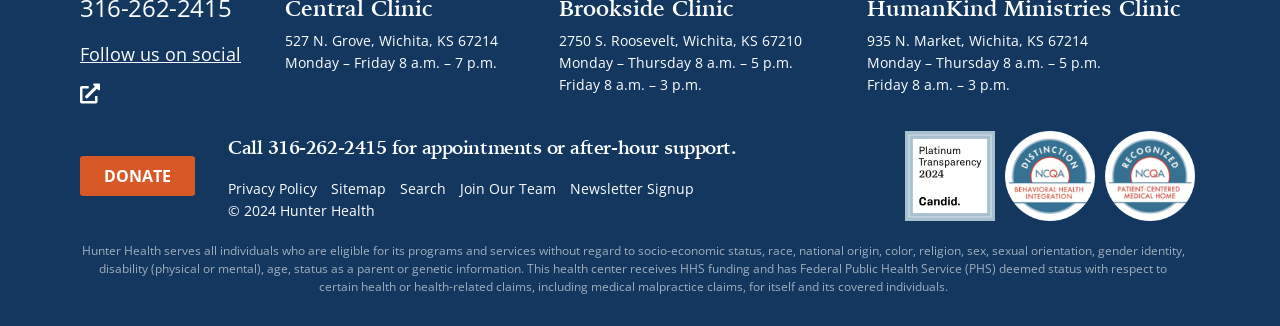Determine the bounding box coordinates of the section to be clicked to follow the instruction: "Search for something". The coordinates should be given as four float numbers between 0 and 1, formatted as [left, top, right, bottom].

[0.313, 0.545, 0.349, 0.612]